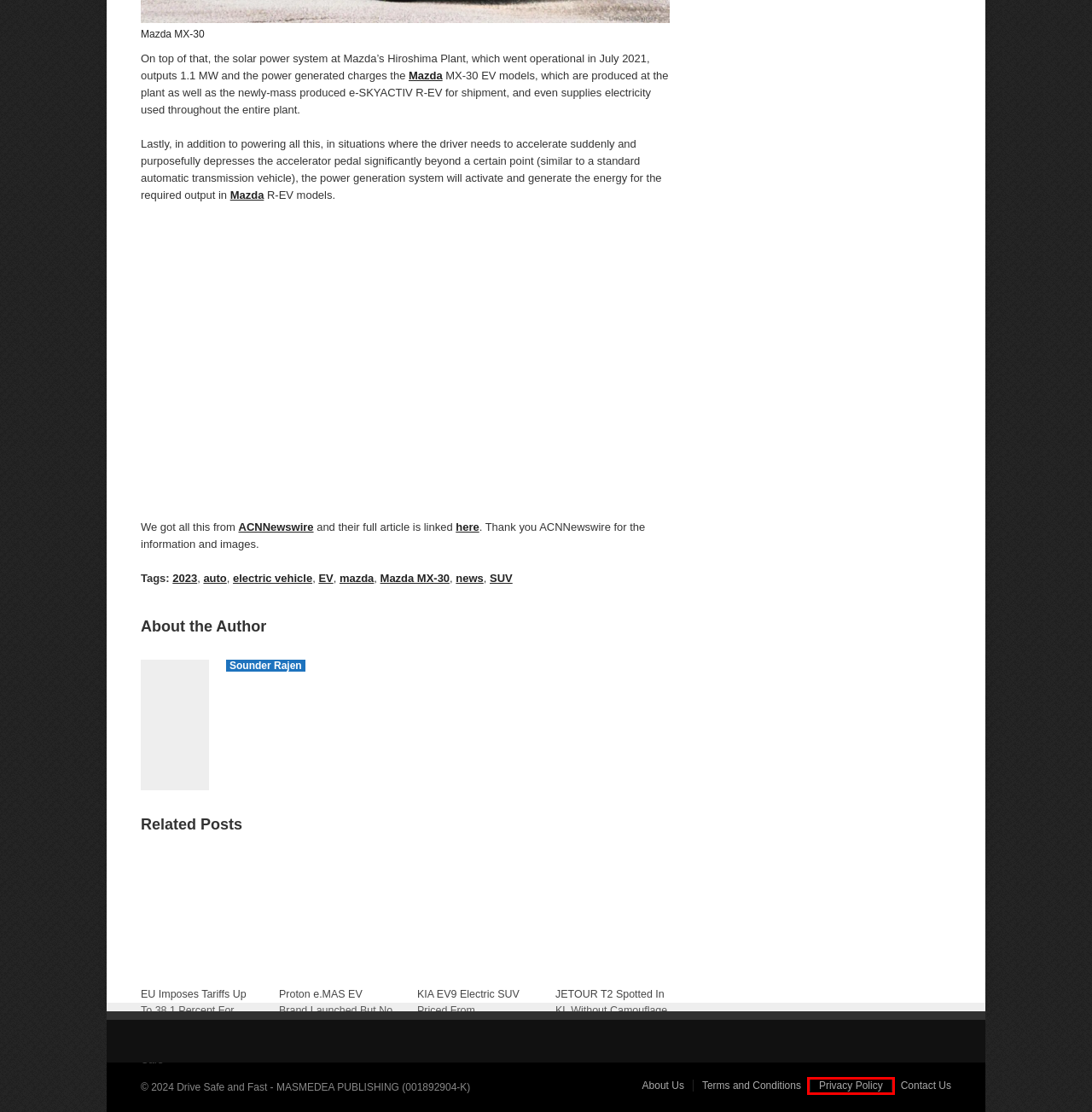You have a screenshot of a webpage with a red bounding box around a UI element. Determine which webpage description best matches the new webpage that results from clicking the element in the bounding box. Here are the candidates:
A. Sounder Rajen
B. Privacy Policy
C. electric vehicle
D. About Us
E. Mazda MX-30 Wins VOTY 2023 Cabin Of The Year Award - Automacha
F. Mazda CX-60 Launched In Philippines, Malaysia Next - Automacha
G. Asian press release distribution - ACN Newswire
H. Terms and Conditions

B